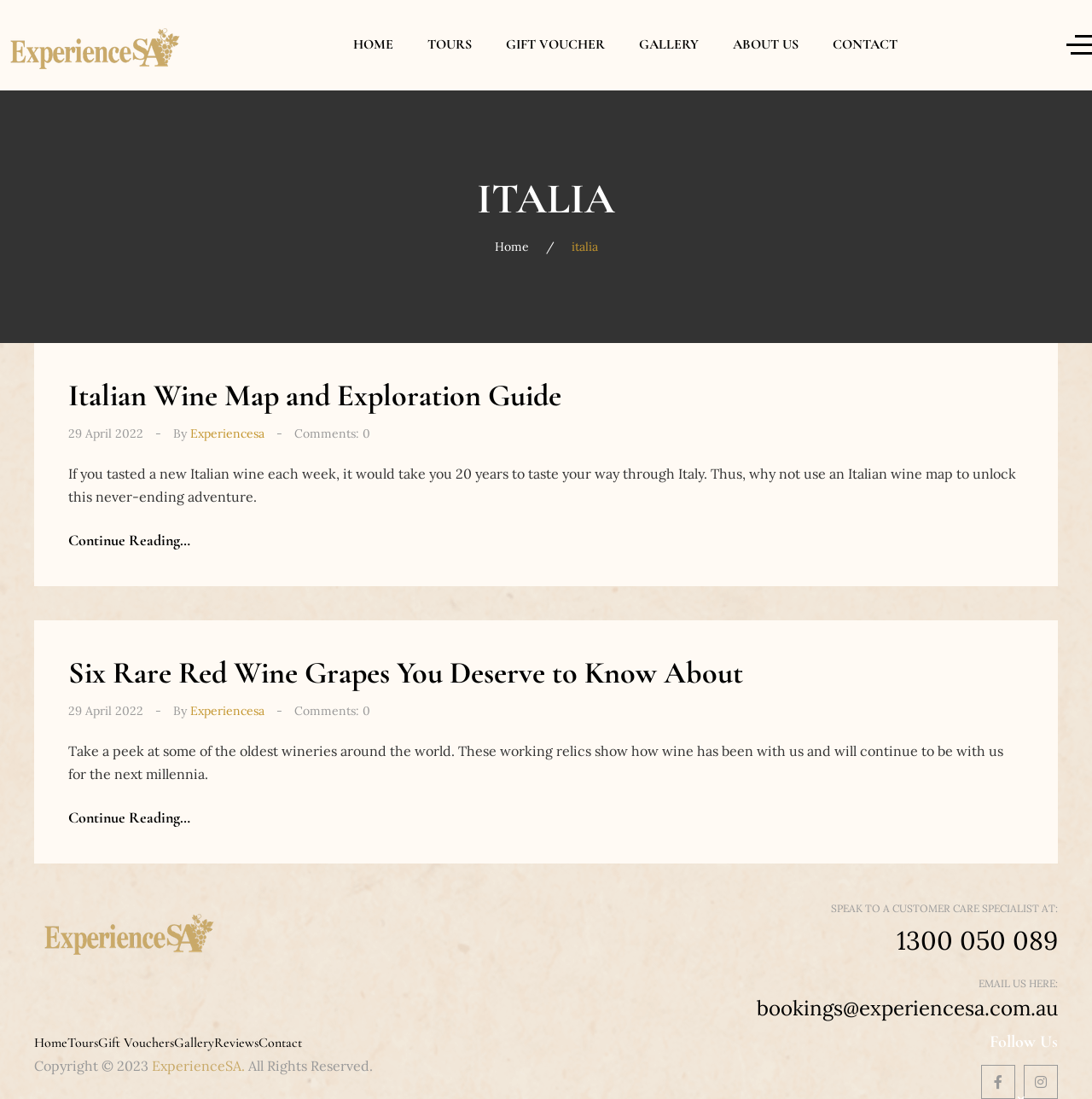Please give a concise answer to this question using a single word or phrase: 
What is the purpose of the website?

Wine Tasting